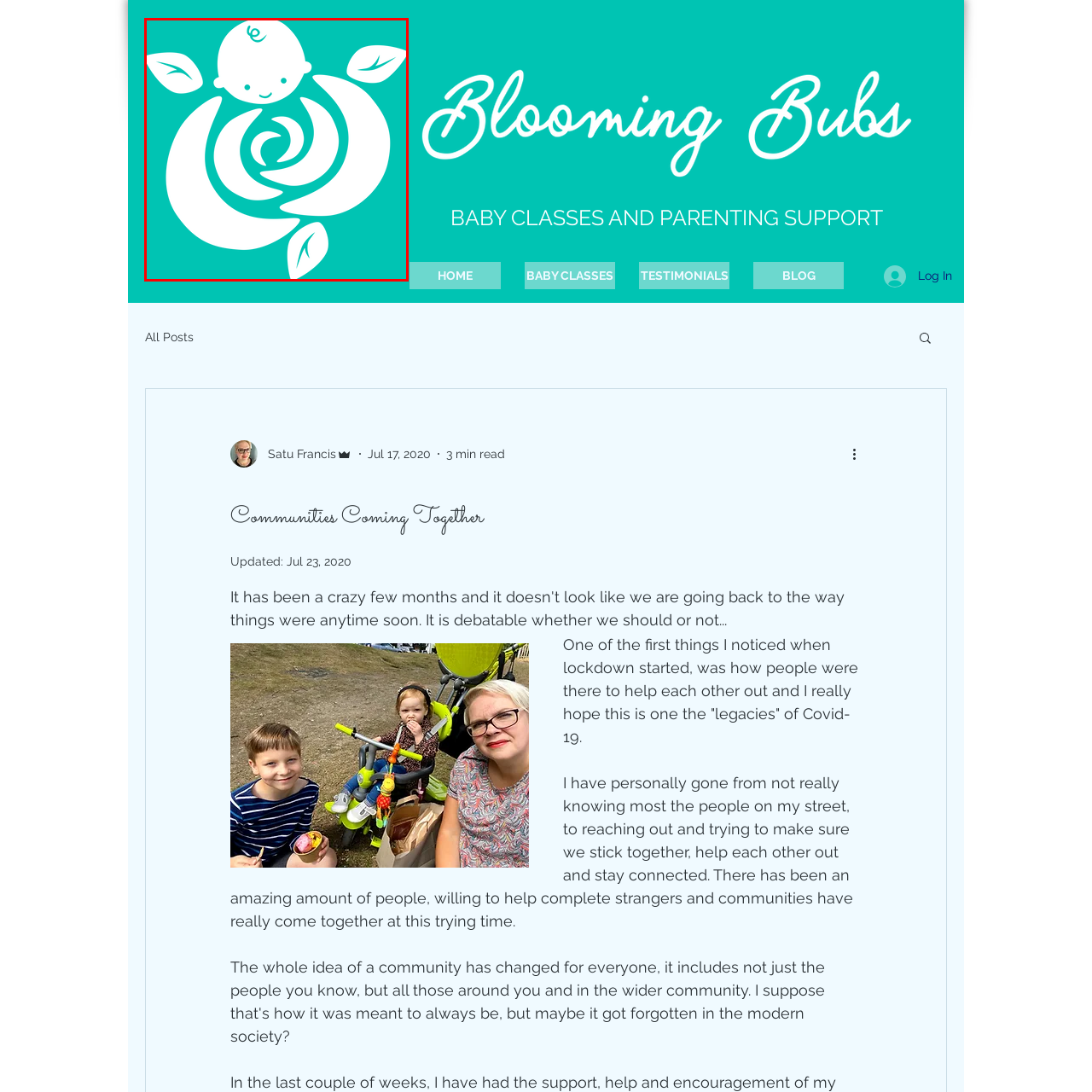Create a detailed narrative describing the image bounded by the red box.

The image features a playful and minimalist logo design that embodies the themes of nurturing and growth. Central to the image is a stylized representation of a baby, characterized by a simple, rounded head and cheerful expression, symbolizing innocence and new beginnings. Surrounding the baby is a large, elegant rose, crafted from white shapes that evoke a sense of softness and care. The petals of the rose are stylized as well, contributing to a harmonious and balanced composition.

In addition to the rose, the design incorporates green leaves that suggest vitality and connection to nature, enhancing the overall message of growth and community. The background is a vibrant turquoise, which adds a fresh and inviting touch, making the logo visually appealing and relevant to themes of parenting and support. This logo captures the spirit of nurturing relationships and the coming together of communities, resonating with the values of care and community support.